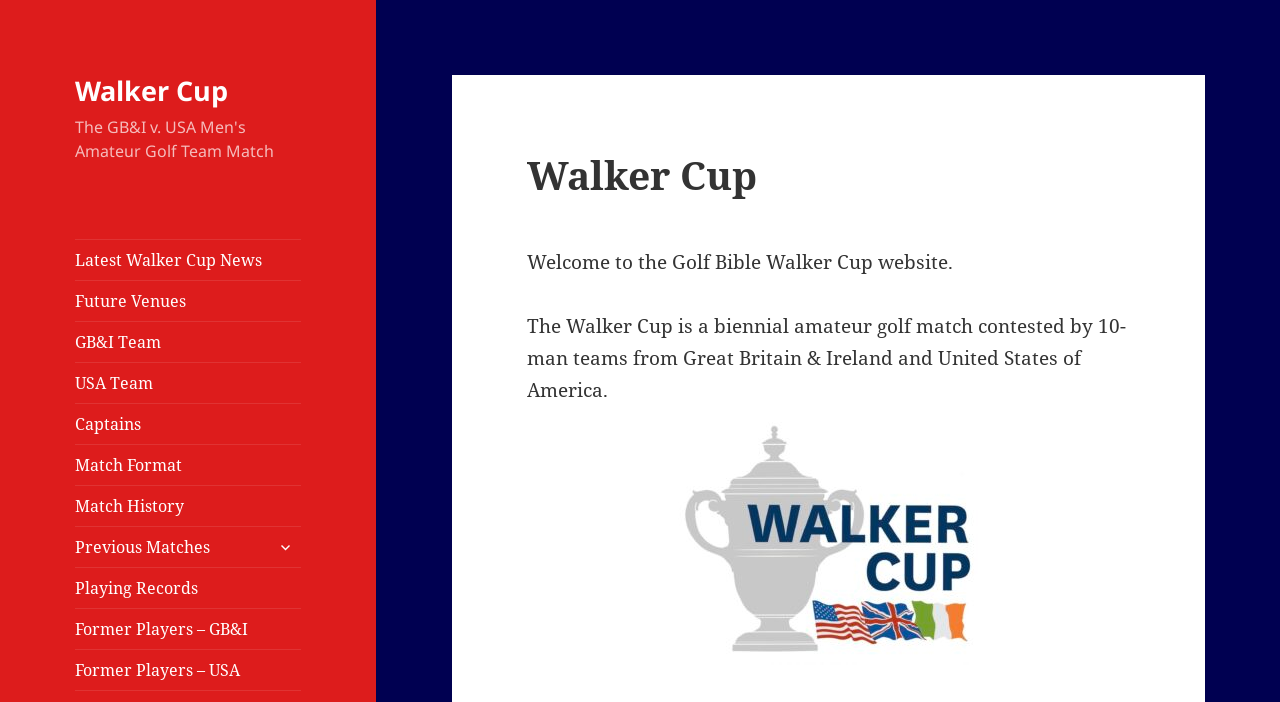How many teams participate in the Walker Cup?
Carefully examine the image and provide a detailed answer to the question.

I inferred the number of teams by reading the description 'The Walker Cup is a biennial amateur golf match contested by 10-man teams from Great Britain & Ireland and United States of America', which implies that there are two teams participating in the match.